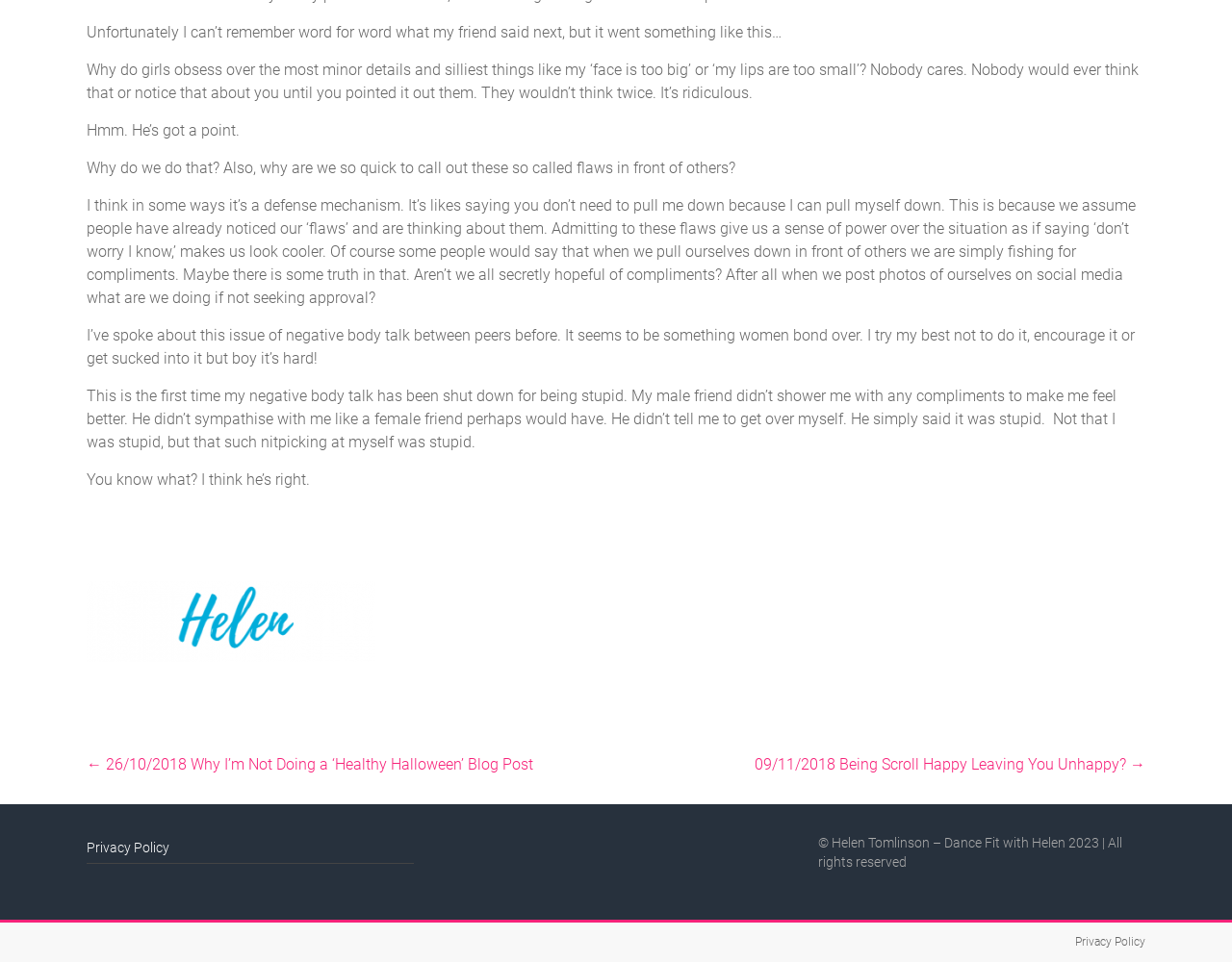Please predict the bounding box coordinates (top-left x, top-left y, bottom-right x, bottom-right y) for the UI element in the screenshot that fits the description: Privacy Policy

[0.86, 0.969, 0.93, 0.99]